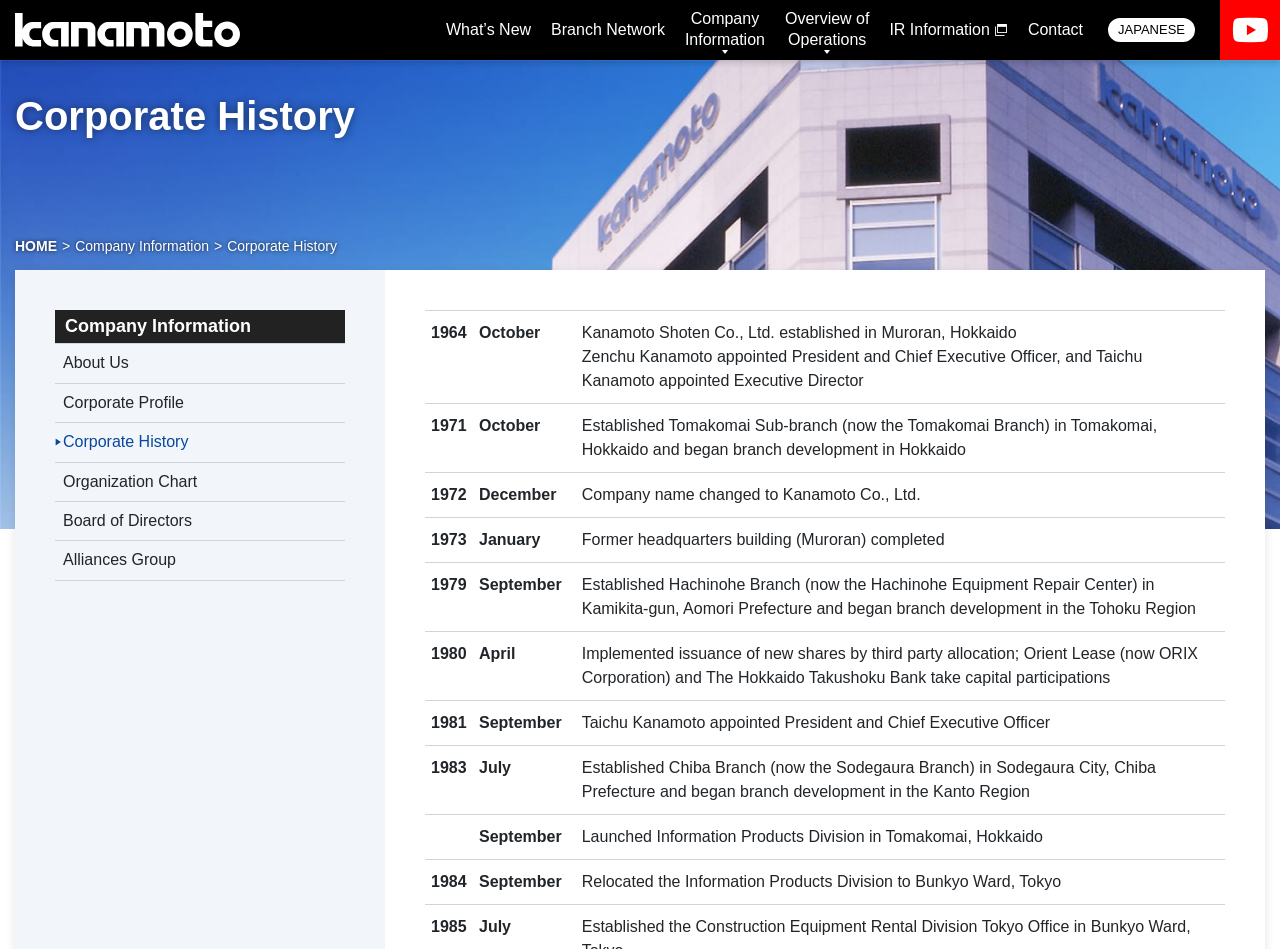Construct a comprehensive caption that outlines the webpage's structure and content.

The webpage is about Kanamoto Corporation, a company that provides construction equipment rental services. At the top of the page, there is a navigation menu with links to various sections, including "What's New", "Branch Network", "Company Information", "Overview of Operations", "IR Information", "Contact", and "JAPANESE". 

Below the navigation menu, there is a header section with a heading "Corporate History" and a breadcrumb navigation that shows the current page's location within the website's hierarchy. The breadcrumb navigation includes links to "HOME" and "Company Information".

The main content of the page is a table that displays the company's history, with each row representing a specific event or milestone. The table has two columns, with the left column showing the date of the event and the right column providing a brief description of the event. The events are listed in chronological order, starting from 1964 and ending in 1984. The descriptions include information about the company's establishment, branch development, changes in leadership, and other significant events.

On the right side of the page, there is a sidebar with links to other sections within the "Company Information" category, including "About Us", "Corporate Profile", "Corporate History", "Organization Chart", "Board of Directors", and "Alliances Group".